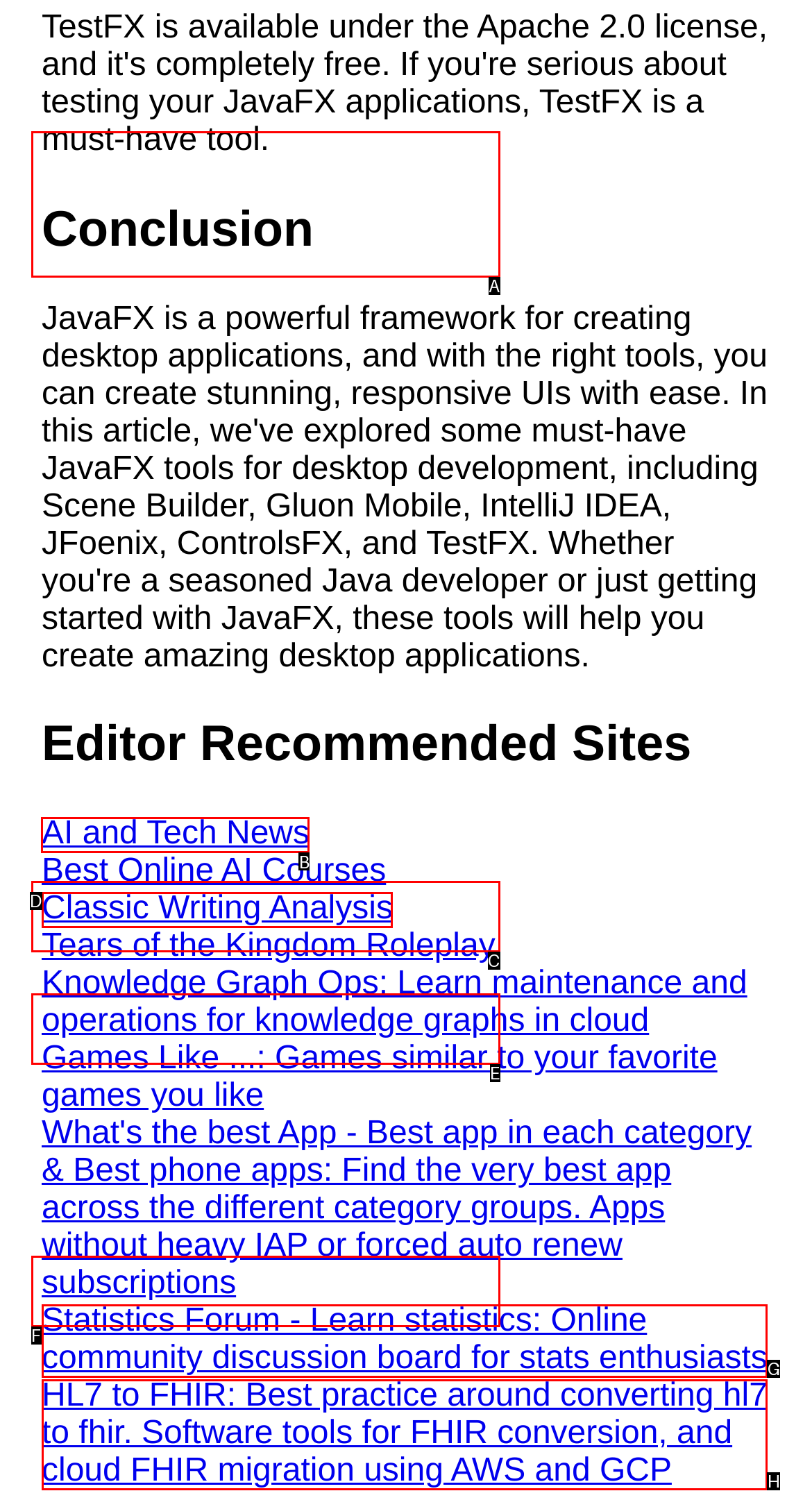Indicate the HTML element to be clicked to accomplish this task: Visit AI and Tech News Respond using the letter of the correct option.

B